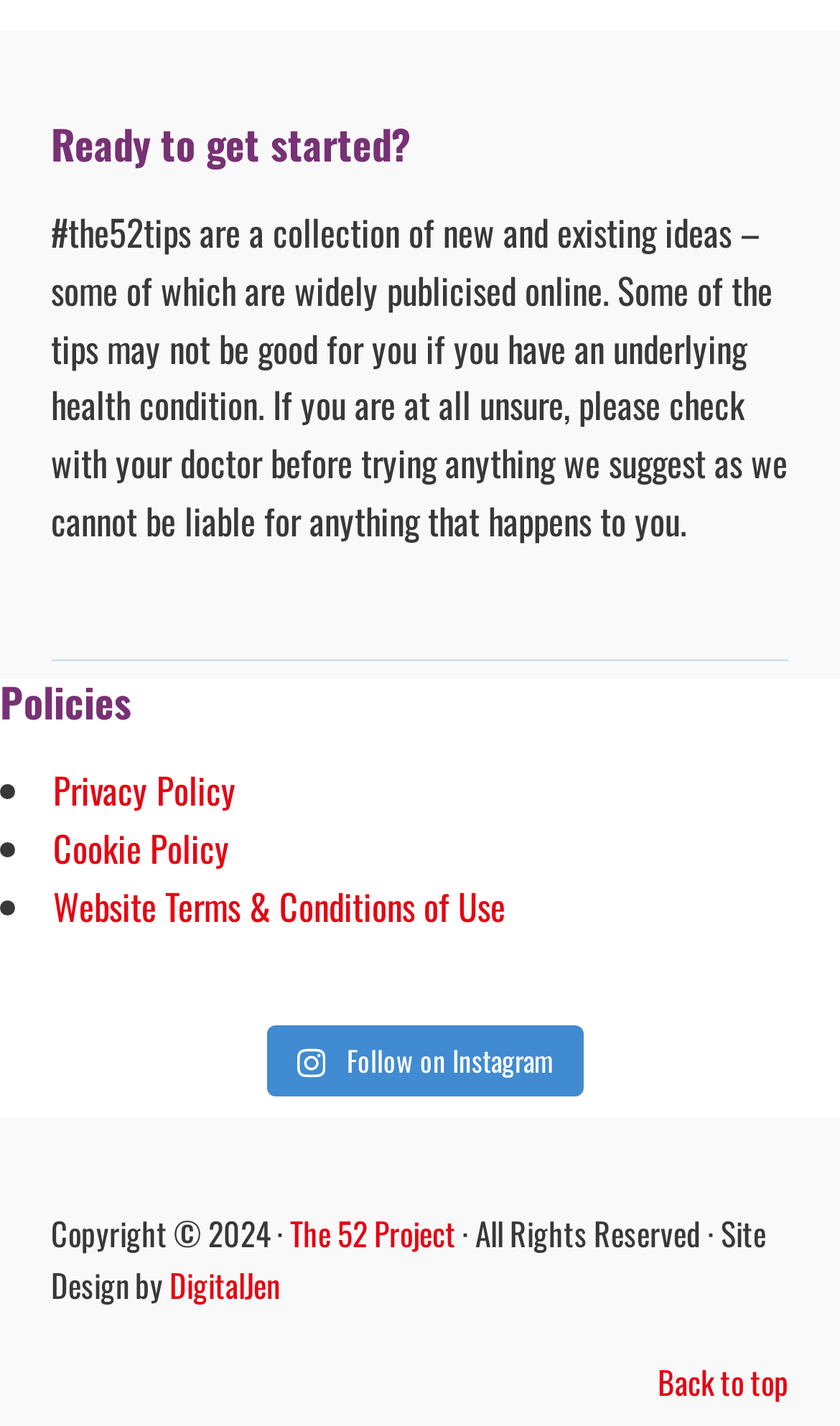Locate the UI element described by Cookie Policy and provide its bounding box coordinates. Use the format (top-left x, top-left y, bottom-right x, bottom-right y) with all values as floating point numbers between 0 and 1.

[0.063, 0.575, 0.273, 0.613]